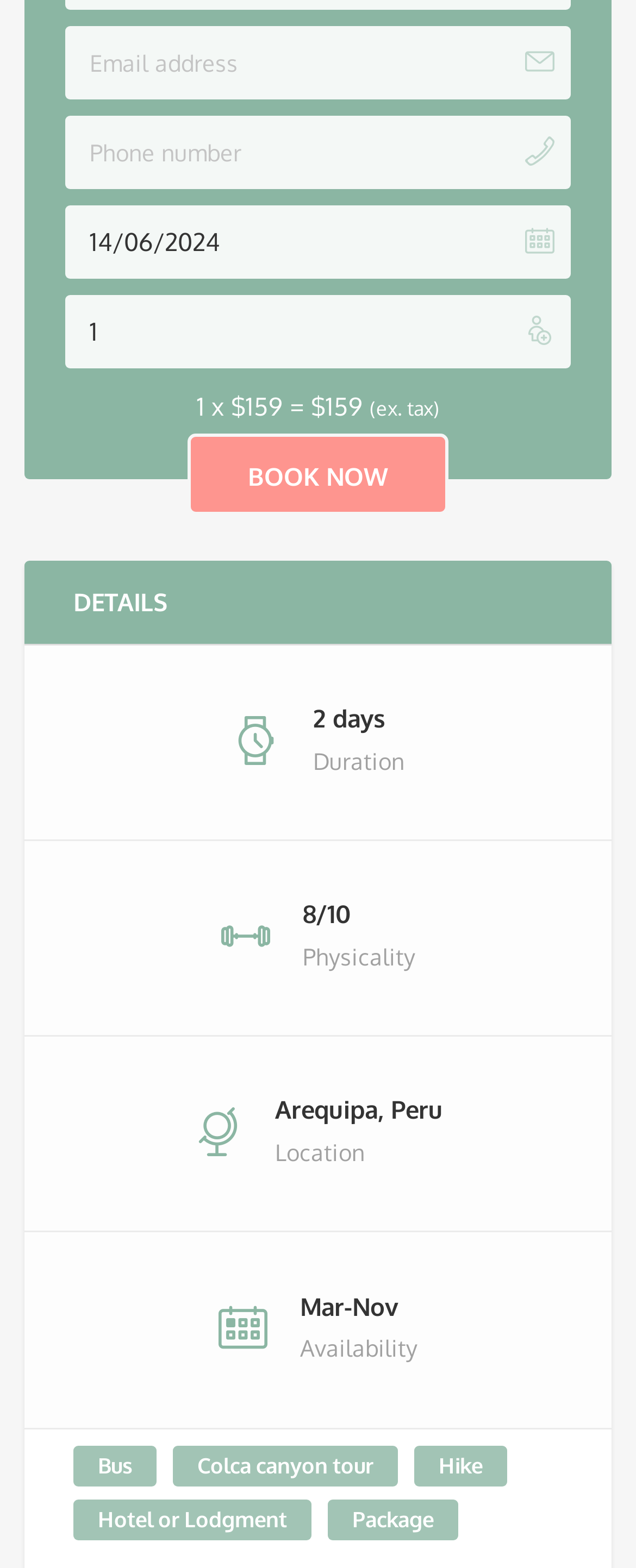Review the image closely and give a comprehensive answer to the question: What is the default quantity?

I determined the default quantity by looking at the spinbutton element with the label 'Quantity' and its value text, which is '1 x'. This suggests that the default quantity is 1.